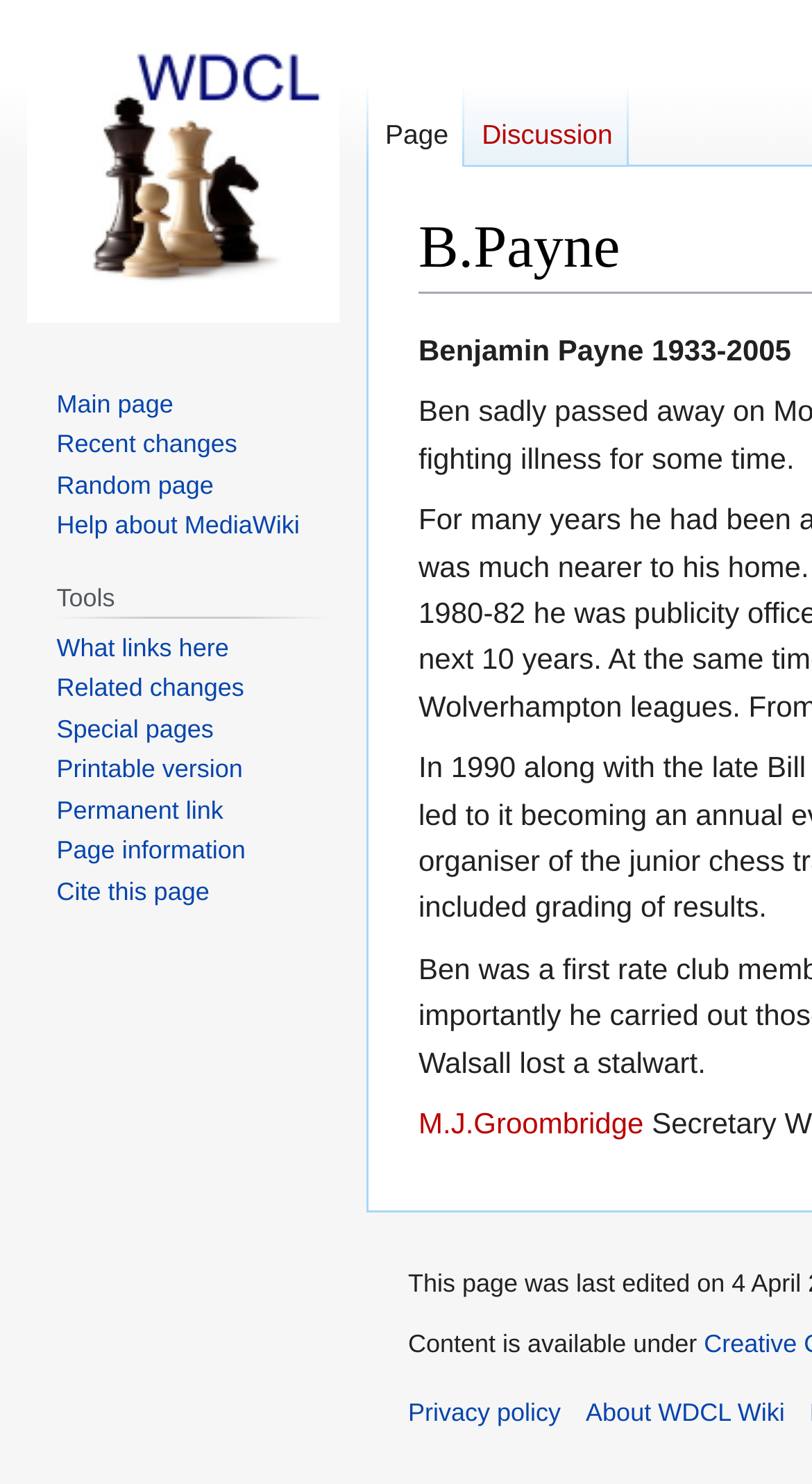What is the license under which the content is available?
Answer with a single word or phrase by referring to the visual content.

Not specified